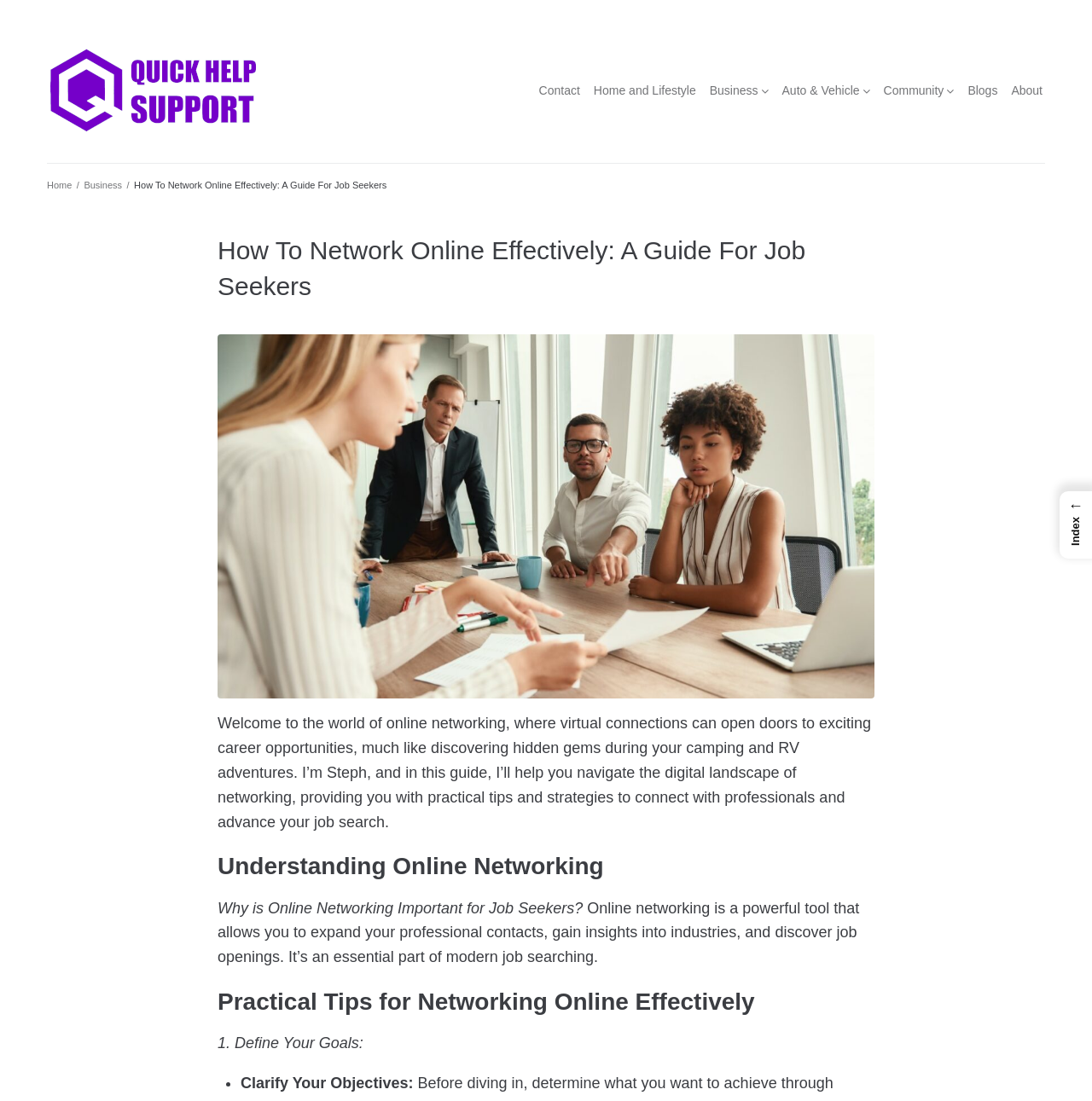Generate a thorough description of the webpage.

This webpage is a guide for job seekers on how to network online effectively. At the top left corner, there is a "Quick Help Support" link accompanied by an image, and a navigation menu with links to "Contact", "Home and Lifestyle", "Business", "Auto & Vehicle", "Community", "Blogs", and "About". Below the navigation menu, there is a "Home" link and a "/" static text.

The main content of the webpage is divided into sections, starting with a heading "How To Network Online Effectively: A Guide For Job Seekers" followed by a brief introduction to online networking. The introduction is written by Steph, who promises to provide practical tips and strategies for connecting with professionals and advancing job searches.

Below the introduction, there are three main sections: "Understanding Online Networking", "Why is Online Networking Important for Job Seekers?", and "Practical Tips for Networking Online Effectively". The first section has a heading "Understanding Online Networking", while the second section explains the importance of online networking for job seekers. The third section provides practical tips, starting with "Define Your Goals" and followed by a list of objectives to clarify.

At the bottom right corner of the webpage, there is a "← Index" link.